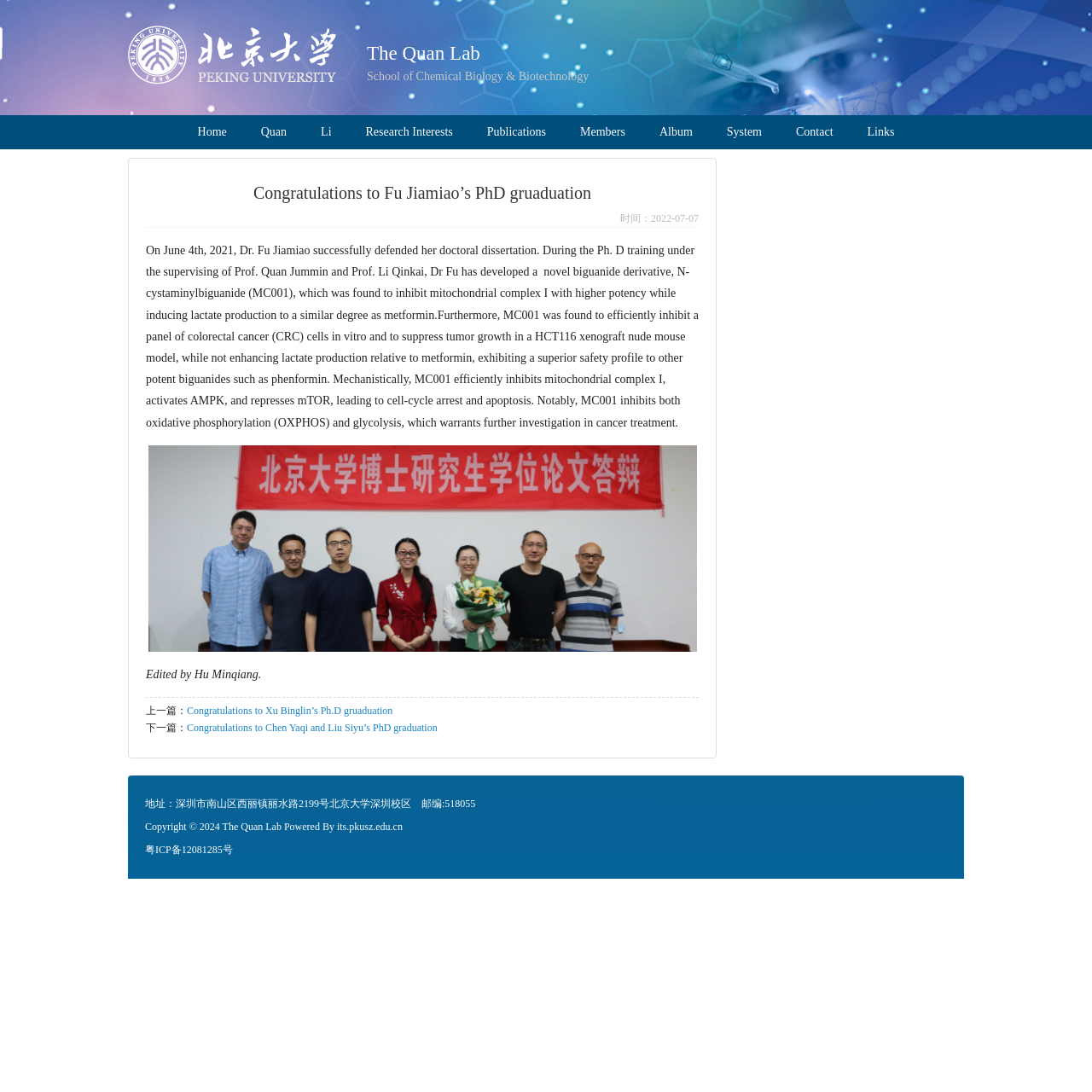What is the name of the novel biguanide derivative developed by Dr. Fu Jiamiao?
Please answer the question with as much detail as possible using the screenshot.

The answer can be found in the paragraph of text describing Dr. Fu Jiamiao's PhD research, which mentions that she developed a novel biguanide derivative called N-cystaminylbiguanide (MC001).